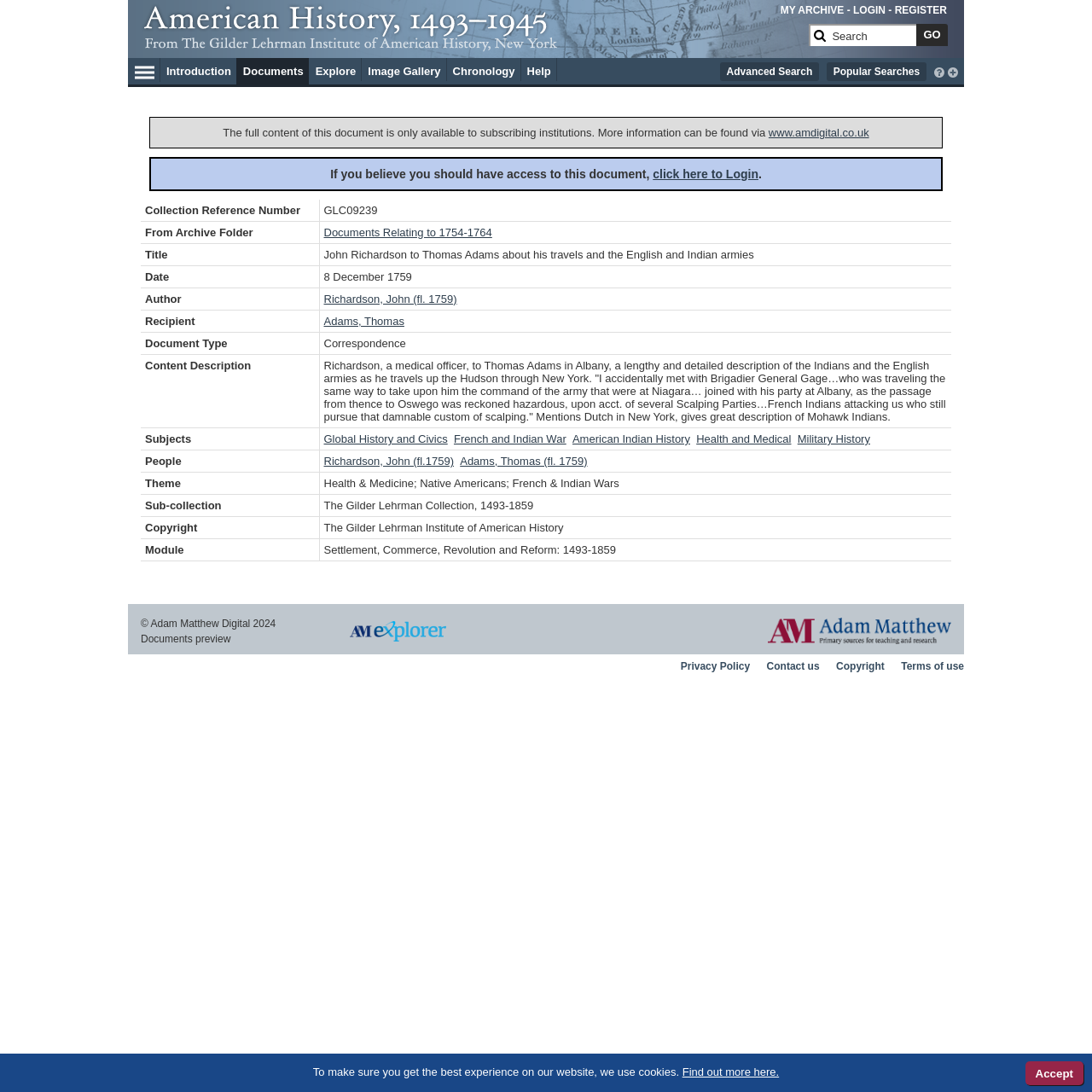Generate a comprehensive description of the webpage.

This webpage appears to be a historical document archive, specifically showcasing a letter from John Richardson to Thomas Adams dated December 8, 1759. The page is divided into several sections.

At the top, there is a navigation menu with links to "Introduction", "Documents", "Explore", "Image Gallery", "Chronology", and "Help". Below this, there is a search bar with a "GO" button. To the right of the search bar, there are links to "LOGIN", "REGISTER", and a "Hamburger Menu" icon.

The main content of the page is a table displaying metadata about the document, including the collection reference number, title, date, author, recipient, document type, content description, subjects, people, theme, sub-collection, and copyright information. The content description provides a detailed summary of the letter's contents, including Richardson's travels and encounters with the English and Indian armies.

Above the metadata table, there is a notice stating that the full content of the document is only available to subscribing institutions, with a link to more information. Below the table, there are links to "Advanced Search", "Popular Searches", "interactive-help", "Bookmark & Share", and a login link for users who believe they should have access to the document.

The overall layout of the page is organized and easy to navigate, with clear headings and concise text.